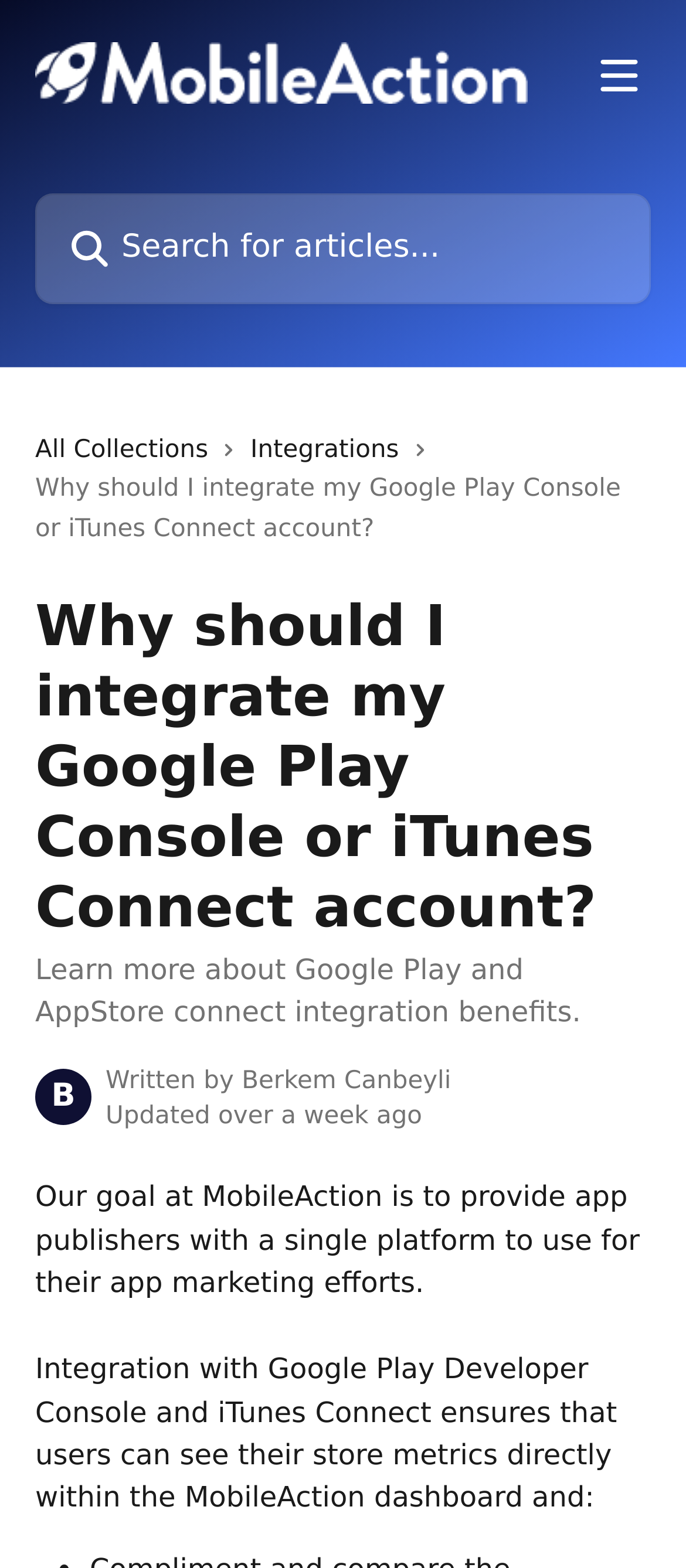When was the article updated?
Please provide a single word or phrase as your answer based on the screenshot.

Over a week ago